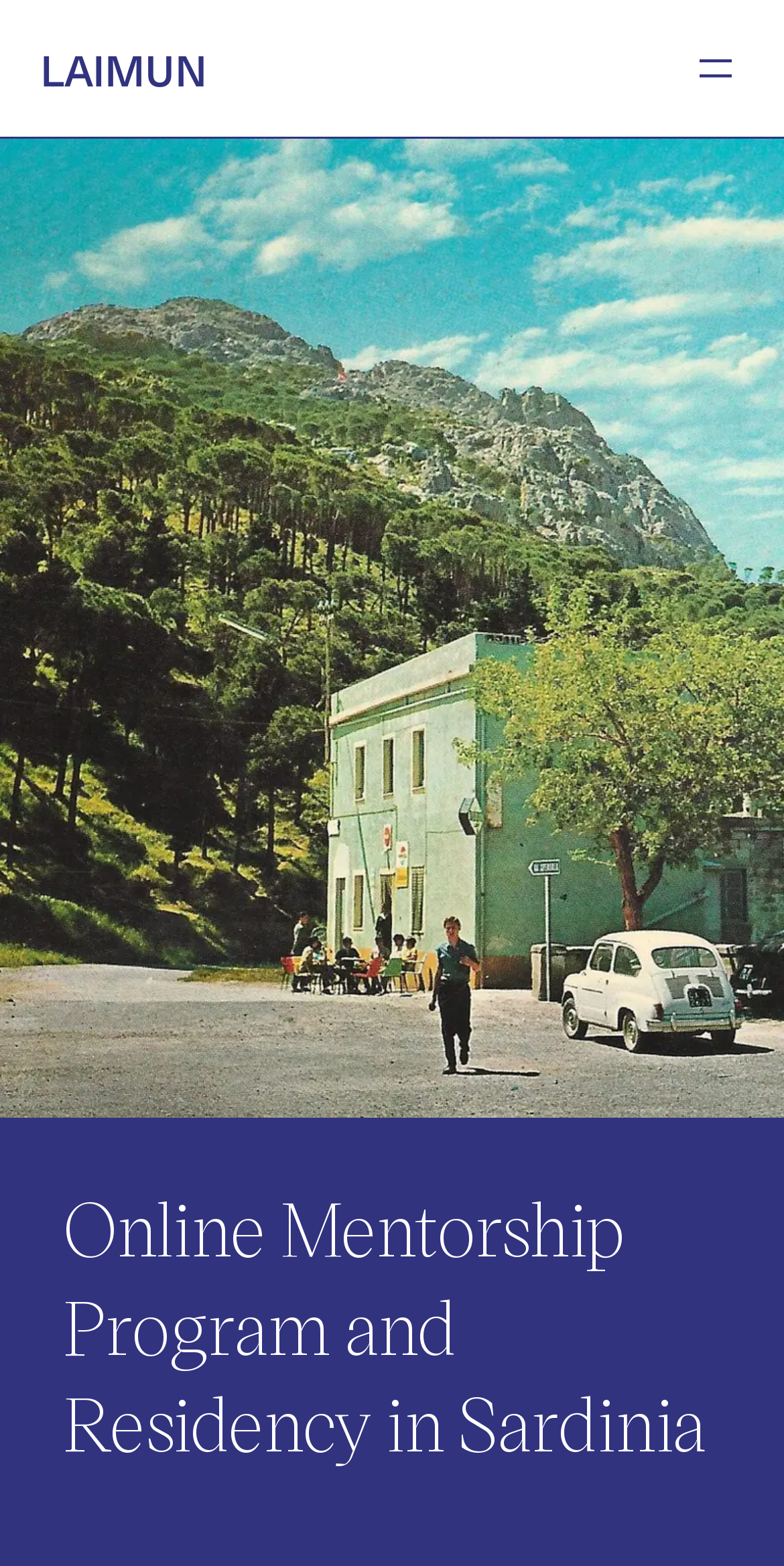Refer to the image and offer a detailed explanation in response to the question: What is the purpose of the button at the top right?

The purpose of the button at the top right can be determined by looking at the button element, which has a description of 'Open menu' and a hasPopup property set to dialog. This suggests that the button is used to open a menu.